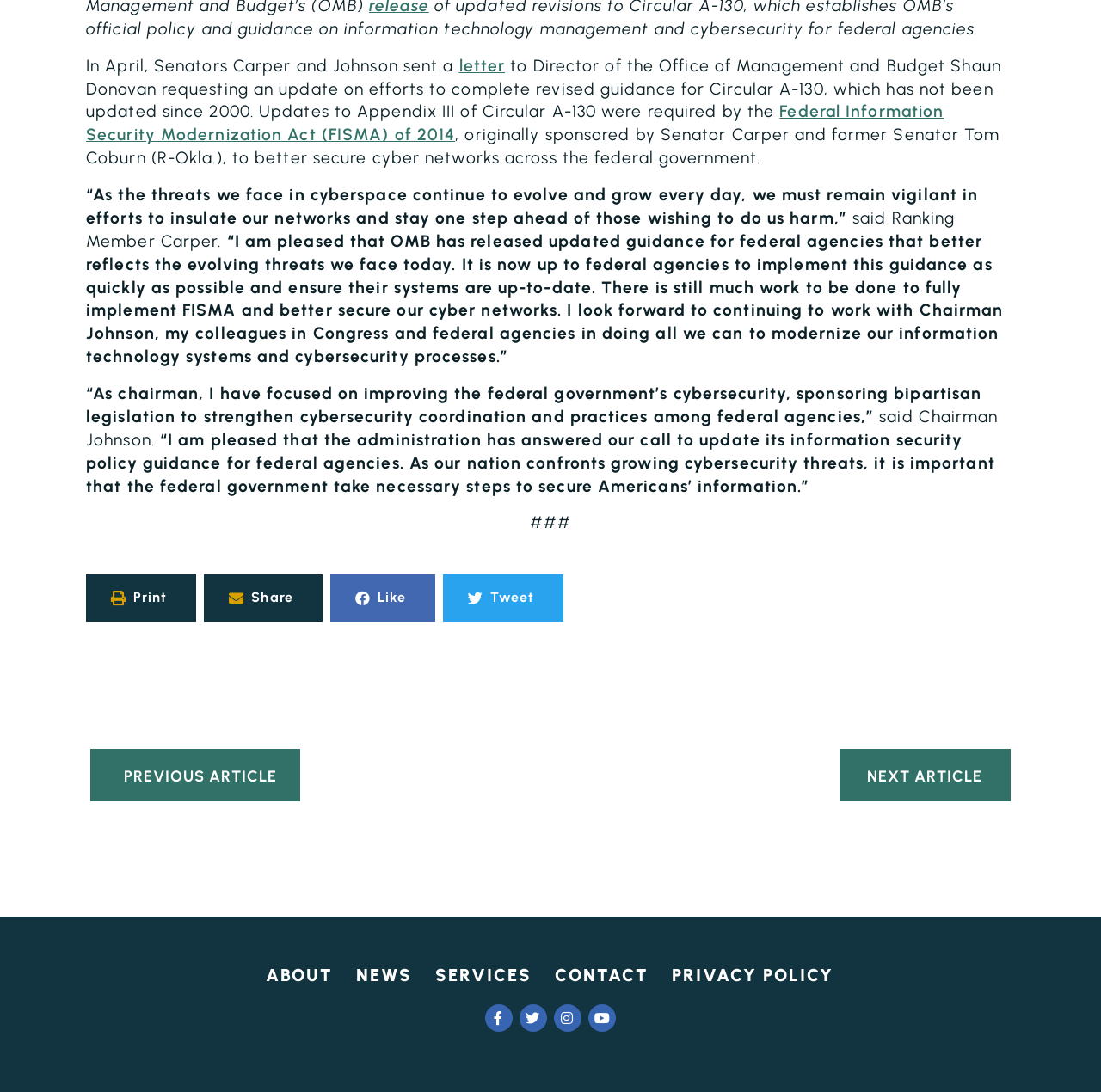Identify the bounding box of the UI component described as: "Next ArticleNext".

[0.762, 0.686, 0.918, 0.734]